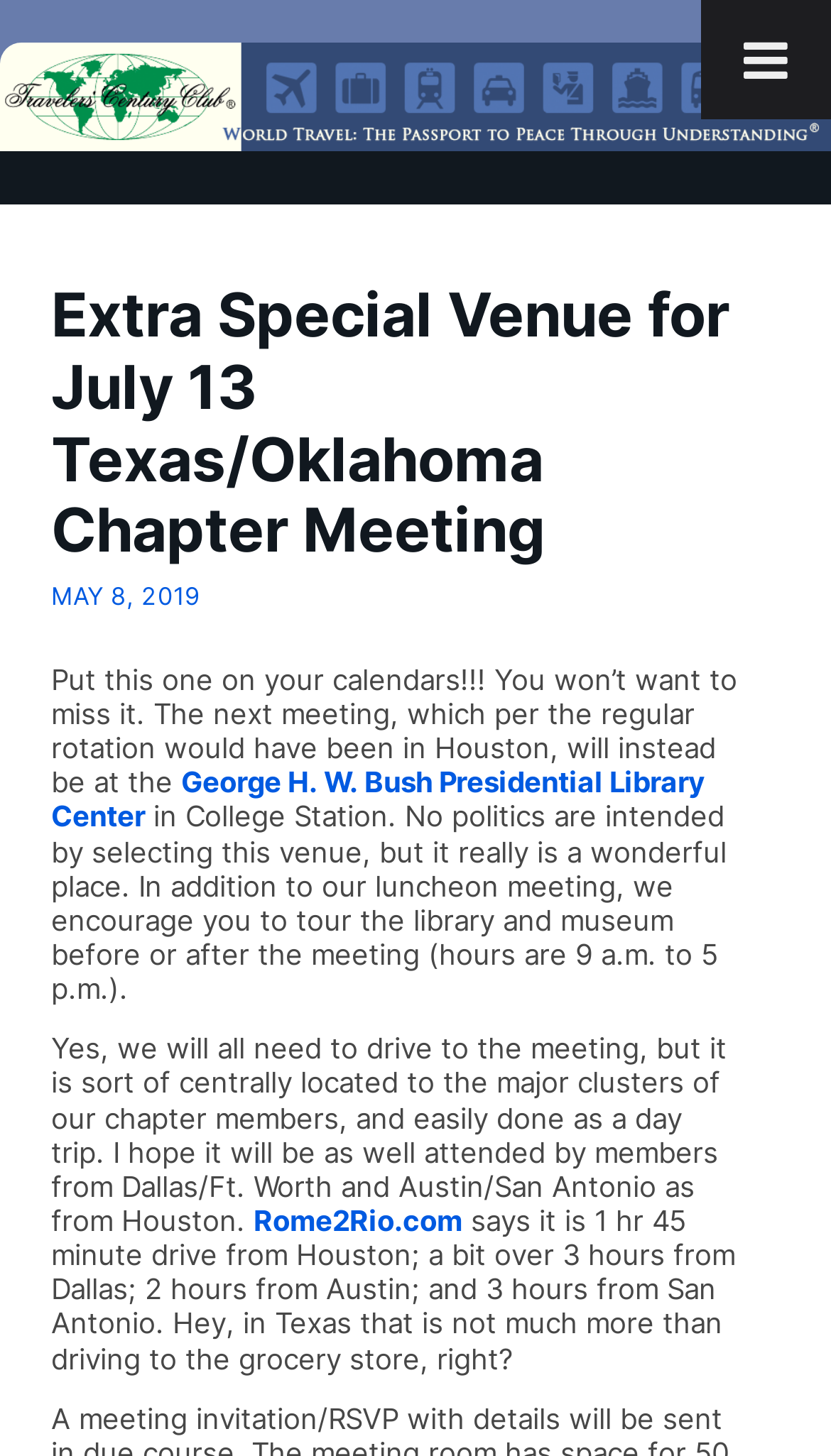Provide a one-word or brief phrase answer to the question:
What is the operating hours of the library and museum?

9 a.m. to 5 p.m.